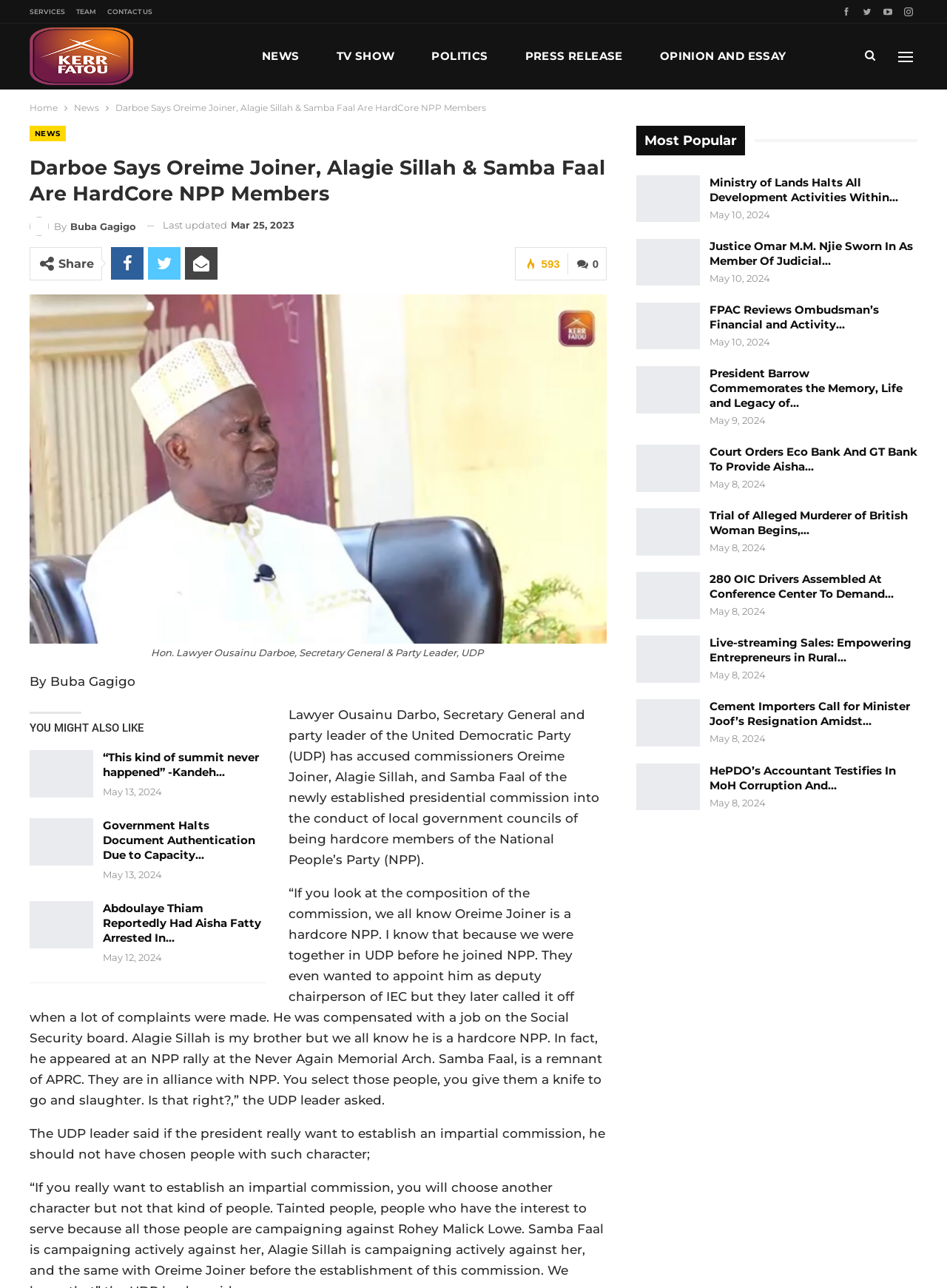Determine the bounding box coordinates of the area to click in order to meet this instruction: "View the 'Most Popular' articles".

[0.672, 0.104, 0.787, 0.115]